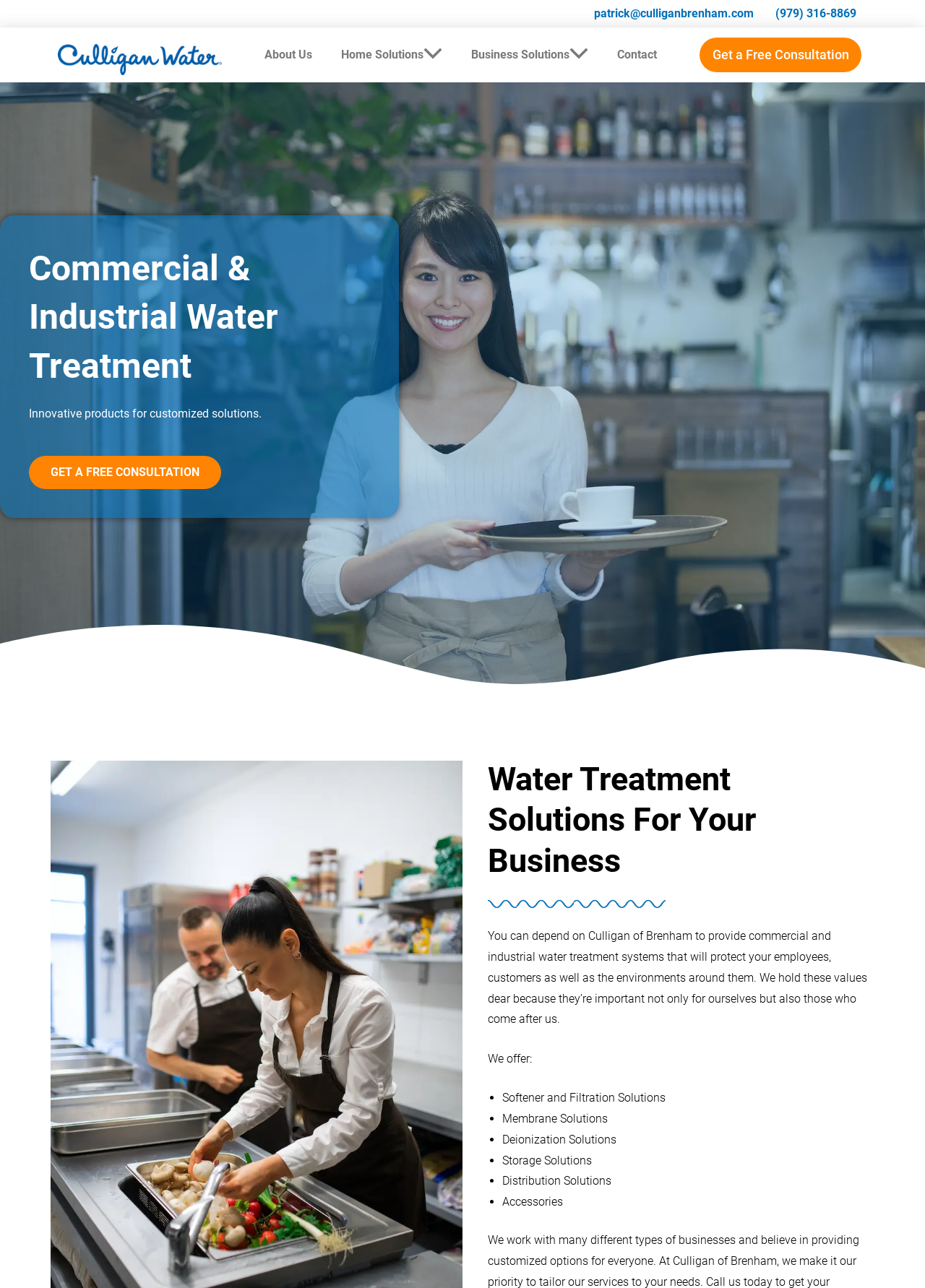Answer succinctly with a single word or phrase:
What can you depend on Culligan of Brenham to provide?

Commercial and industrial water treatment systems